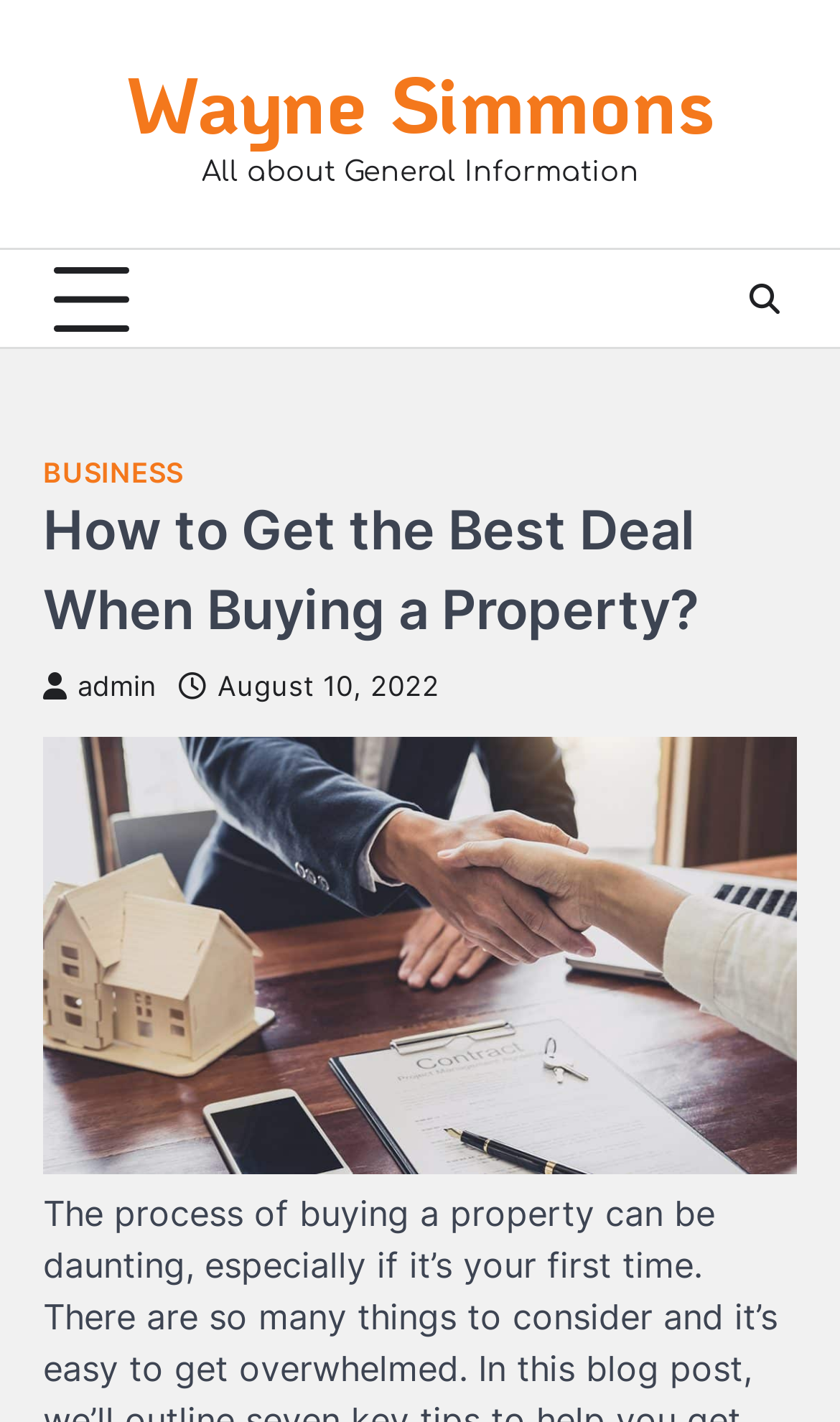Answer this question in one word or a short phrase: When was the article published?

August 10, 2022